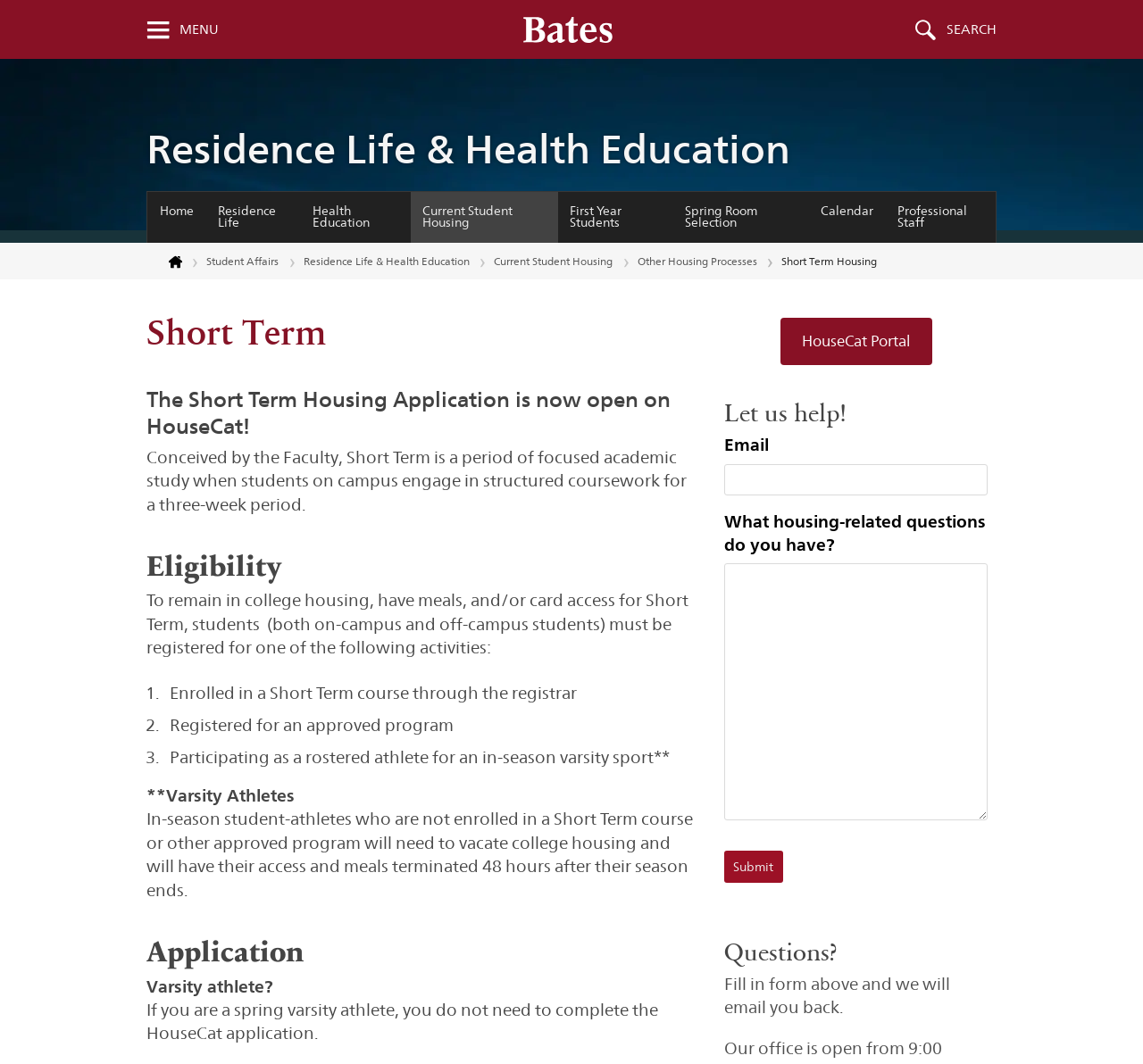How can I get help with housing-related questions?
Observe the image and answer the question with a one-word or short phrase response.

Email